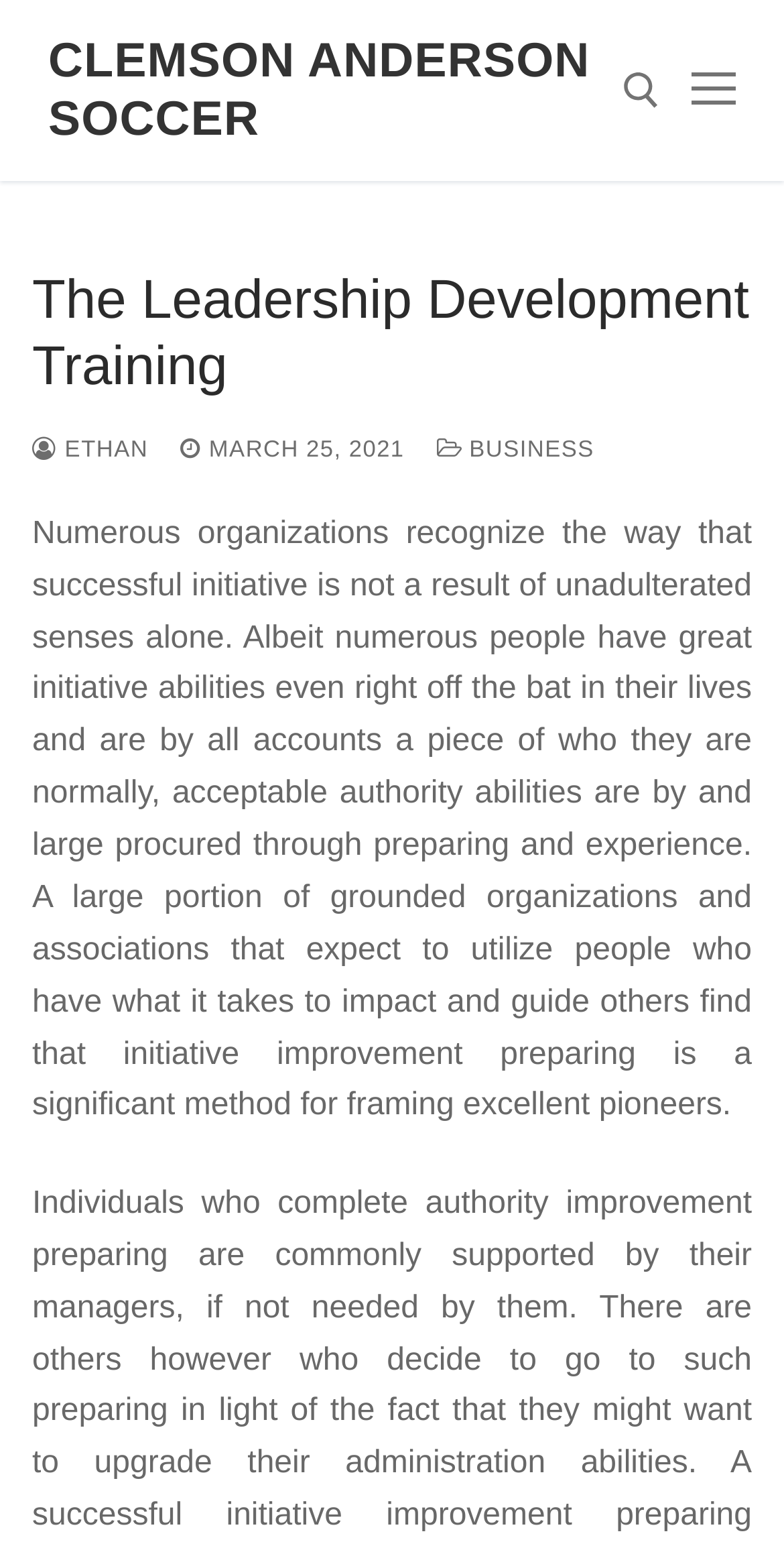Using the given element description, provide the bounding box coordinates (top-left x, top-left y, bottom-right x, bottom-right y) for the corresponding UI element in the screenshot: Menu

[0.882, 0.042, 0.938, 0.075]